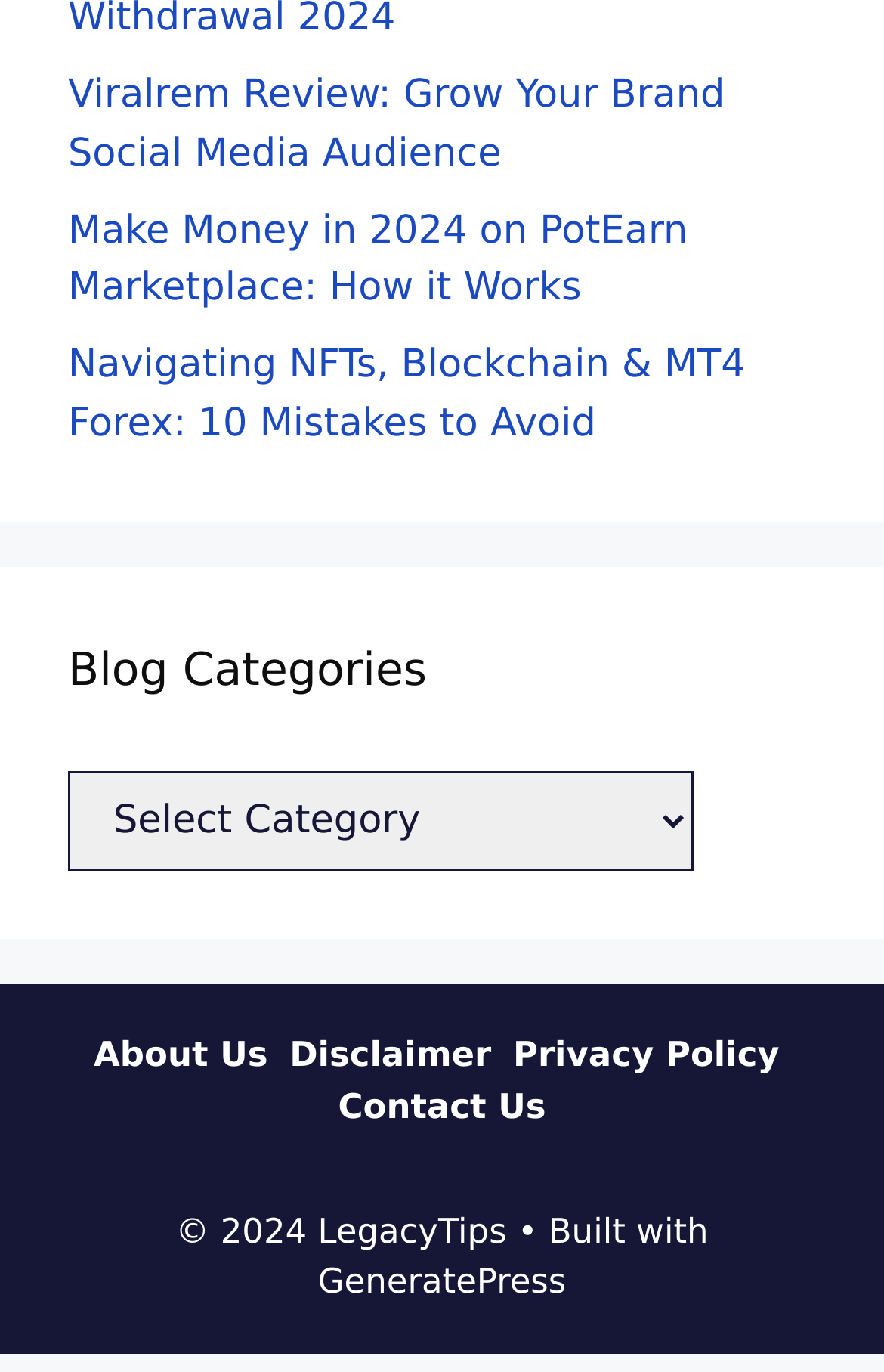Provide the bounding box coordinates in the format (top-left x, top-left y, bottom-right x, bottom-right y). All values are floating point numbers between 0 and 1. Determine the bounding box coordinate of the UI element described as: Privacy Policy

[0.58, 0.754, 0.882, 0.784]